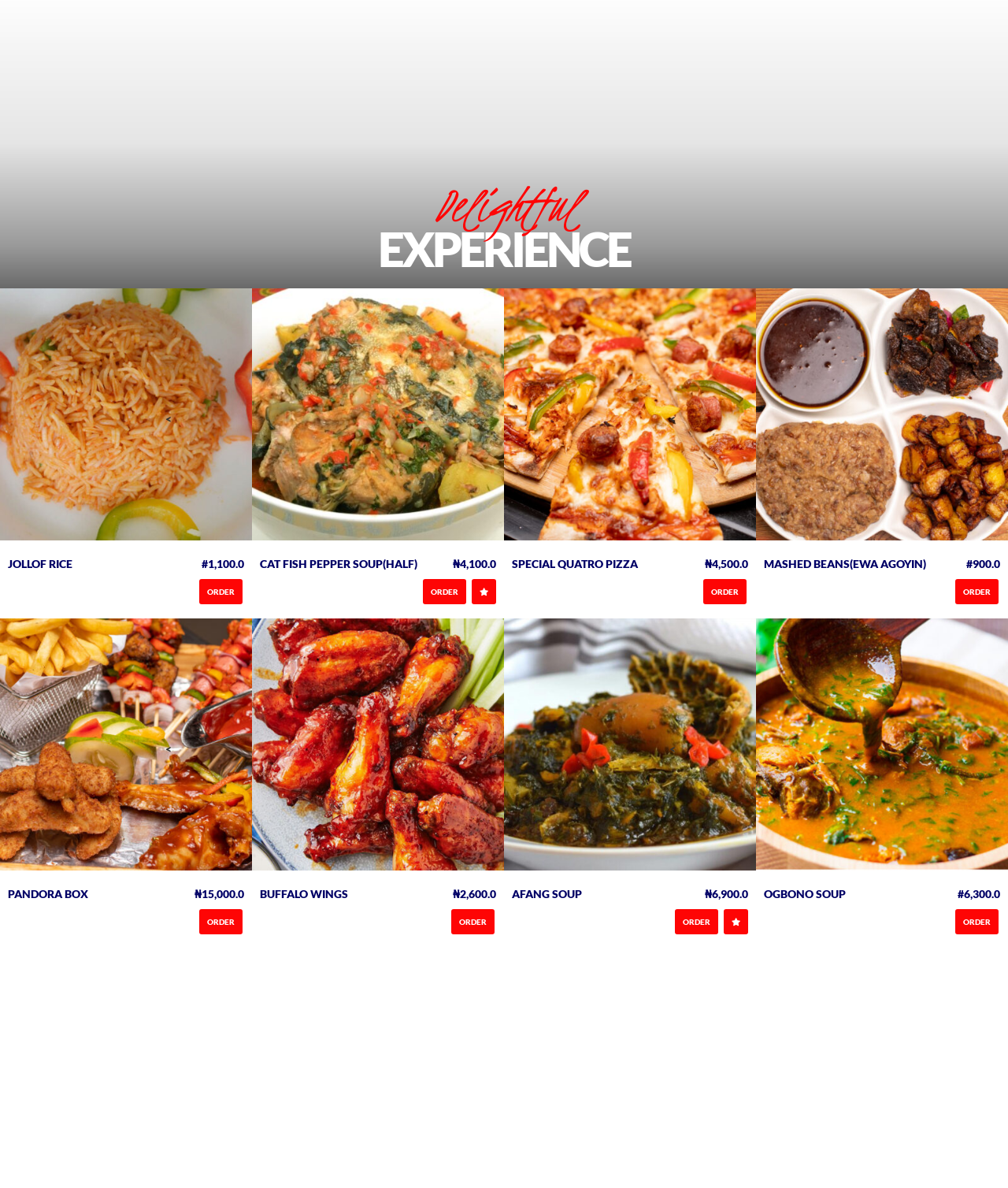Using the element description: "alt="CarePirates.co.uk"", determine the bounding box coordinates for the specified UI element. The coordinates should be four float numbers between 0 and 1, [left, top, right, bottom].

None